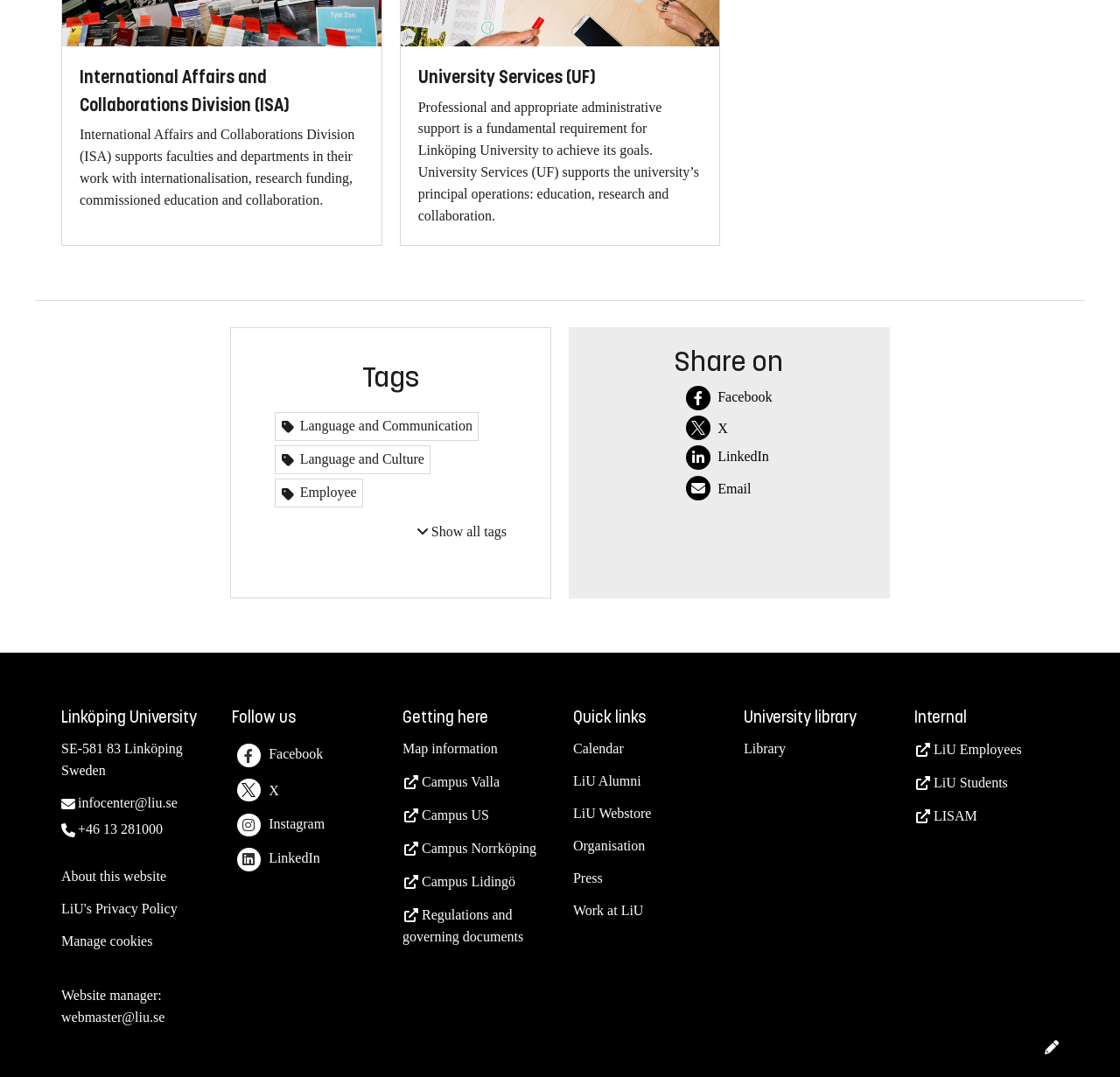Answer the question below with a single word or a brief phrase: 
What are the different campuses of Linköping University?

Valla, US, Norrköping, Lidingö